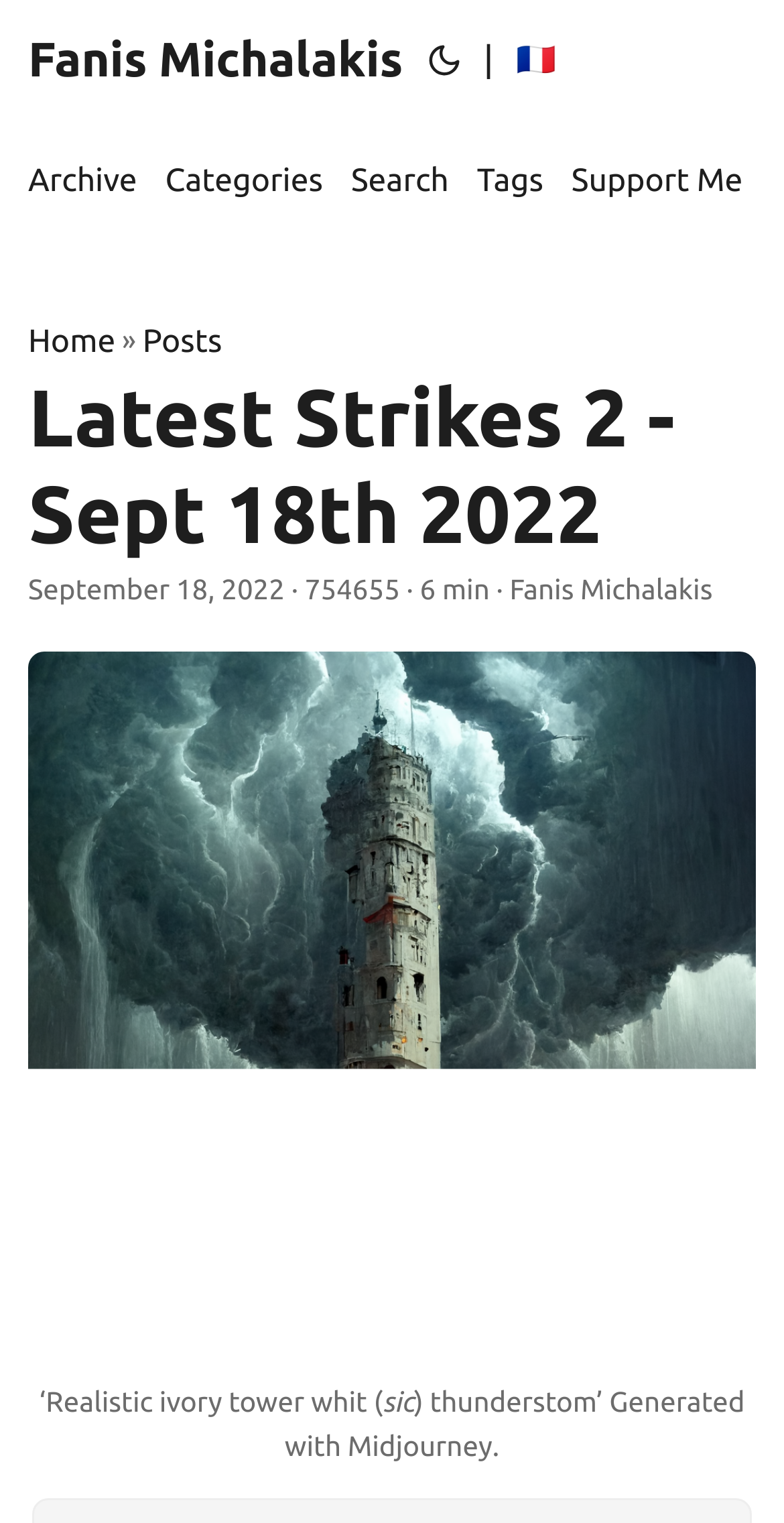Extract the main heading text from the webpage.

Latest Strikes 2 - Sept 18th 2022